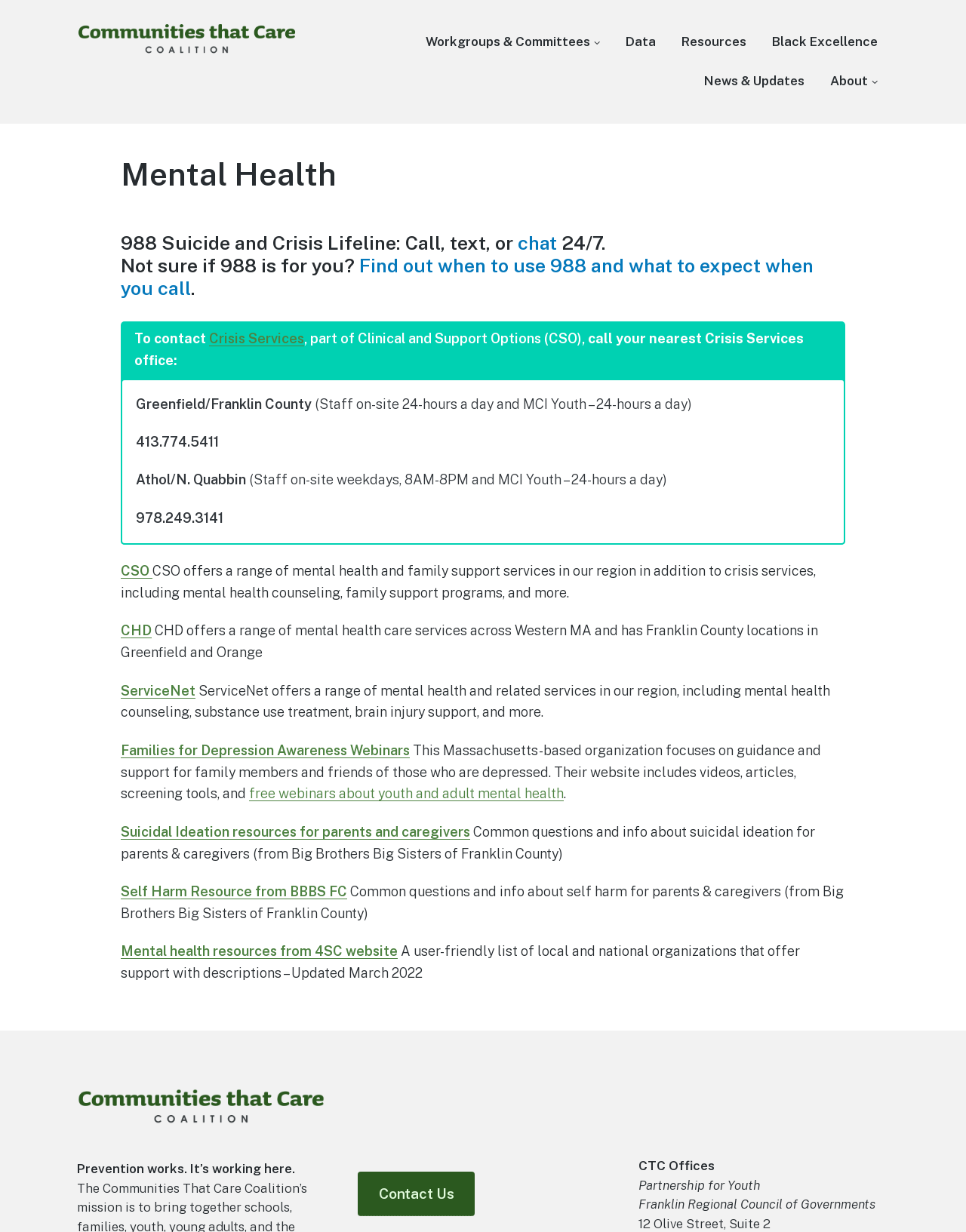Respond with a single word or phrase for the following question: 
What is the purpose of the 988 Suicide and Crisis Lifeline?

Call, text, or chat 24/7